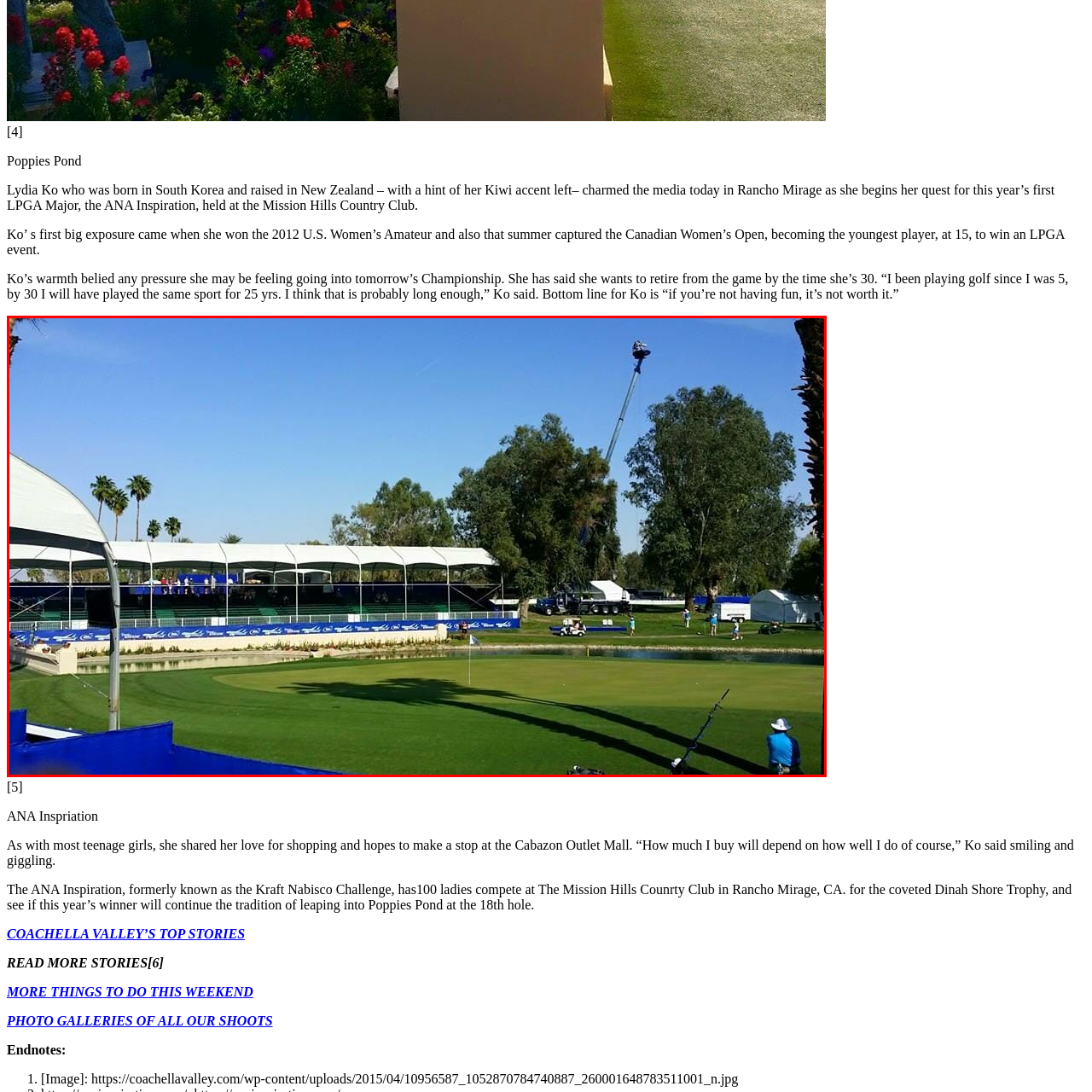Describe thoroughly what is shown in the red-bordered area of the image.

The image captures a vibrant scene from the ANA Inspiration golf tournament at the Mission Hills Country Club in Rancho Mirage, California. In the foreground, a well-manicured putting green is visible, framed by palm trees that sway gently in the breeze. The backdrop showcases a large, white, tent-like structure, likely serving as seating for spectators or media, casting shadows on the green below. Off to the right, several spectators and tournament staff can be seen, with golf carts scattered about. Above, a camera crane extends into the clear blue sky, capturing every moment of the action. This picturesque setting sets the stage for Lydia Ko, who is aiming for a strong performance in this prestigious LPGA event, bringing together the excitement of competitive golf and the beauty of the California landscape.